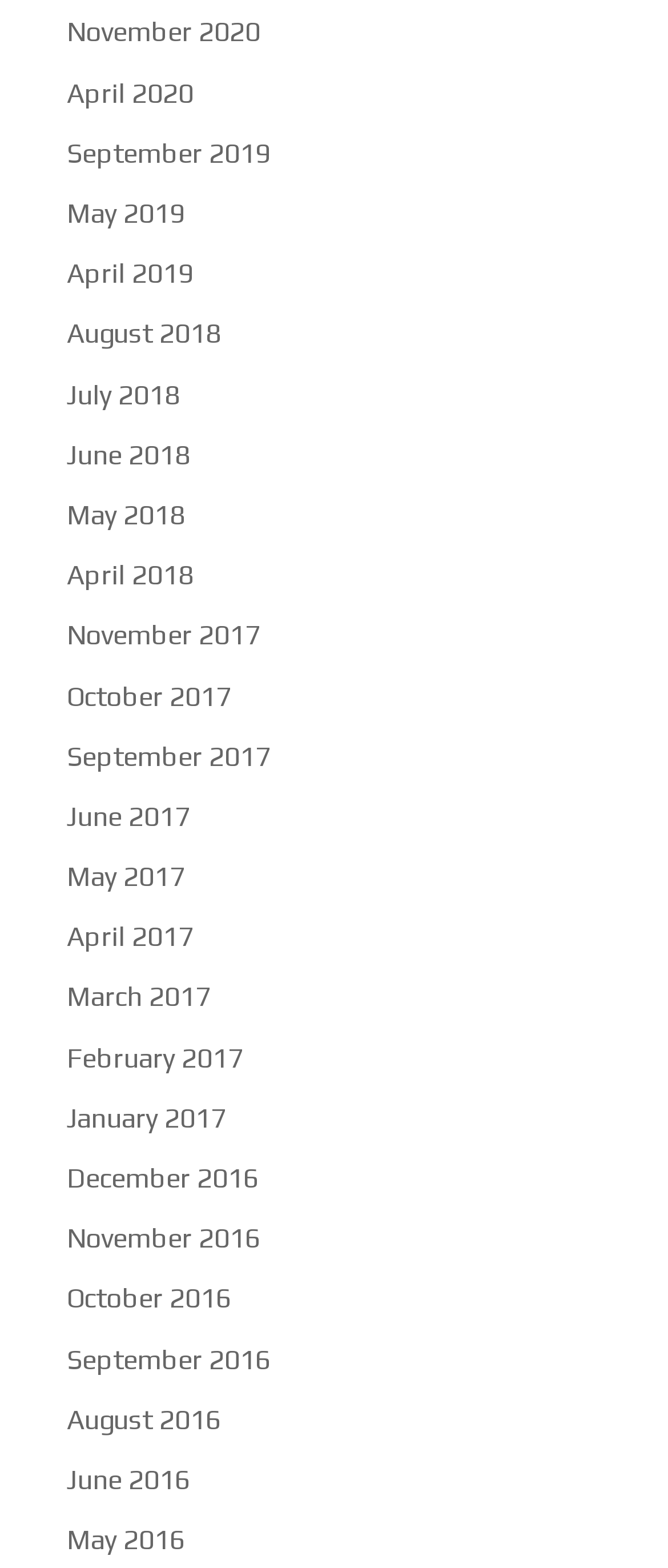Please identify the bounding box coordinates of the region to click in order to complete the task: "view May 2018". The coordinates must be four float numbers between 0 and 1, specified as [left, top, right, bottom].

[0.1, 0.318, 0.277, 0.339]